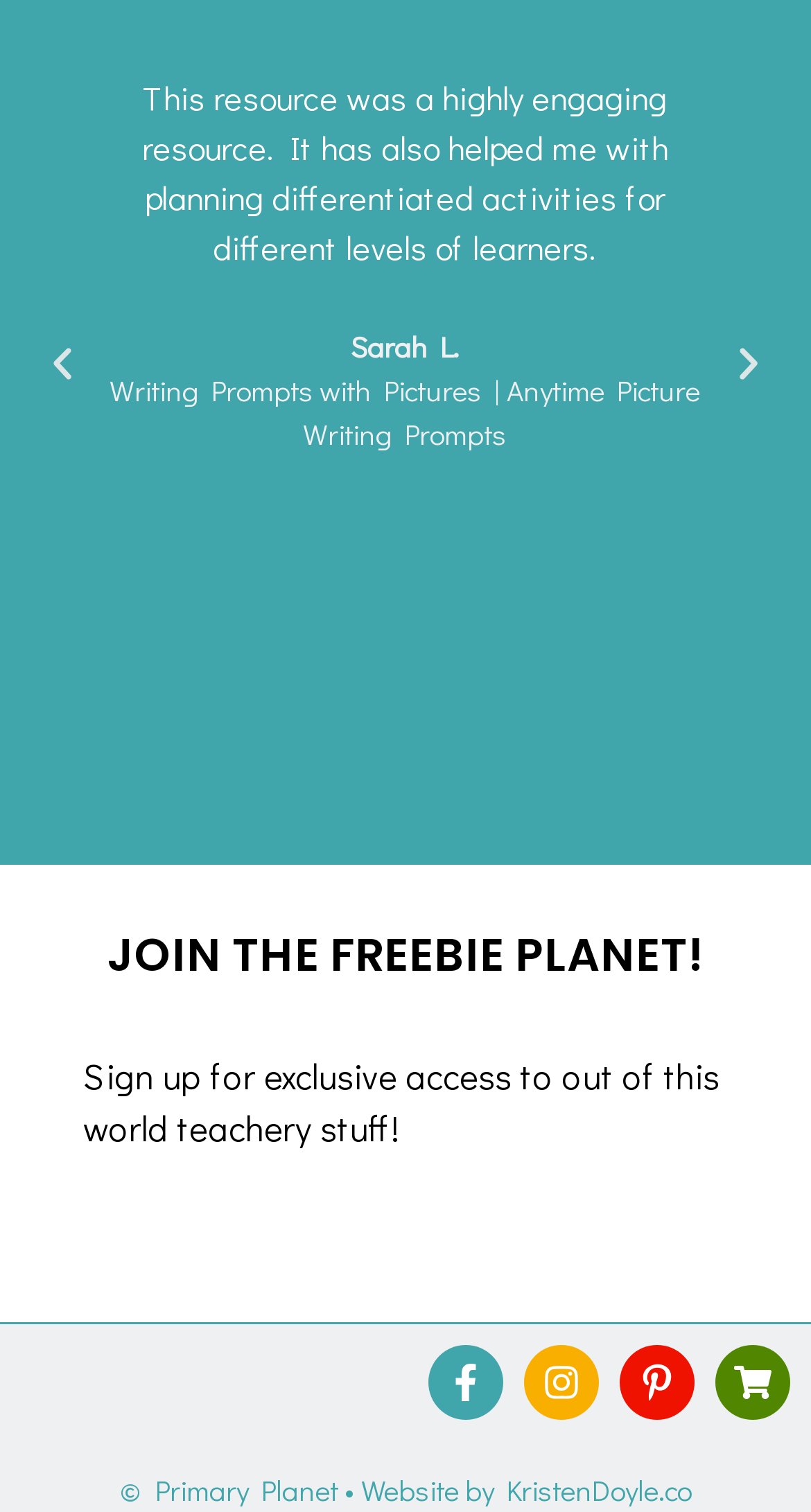Please determine the bounding box coordinates of the area that needs to be clicked to complete this task: 'Visit the 'Writing Prompts with Pictures | Anytime Picture Writing Prompts' page'. The coordinates must be four float numbers between 0 and 1, formatted as [left, top, right, bottom].

[0.136, 0.245, 0.864, 0.3]